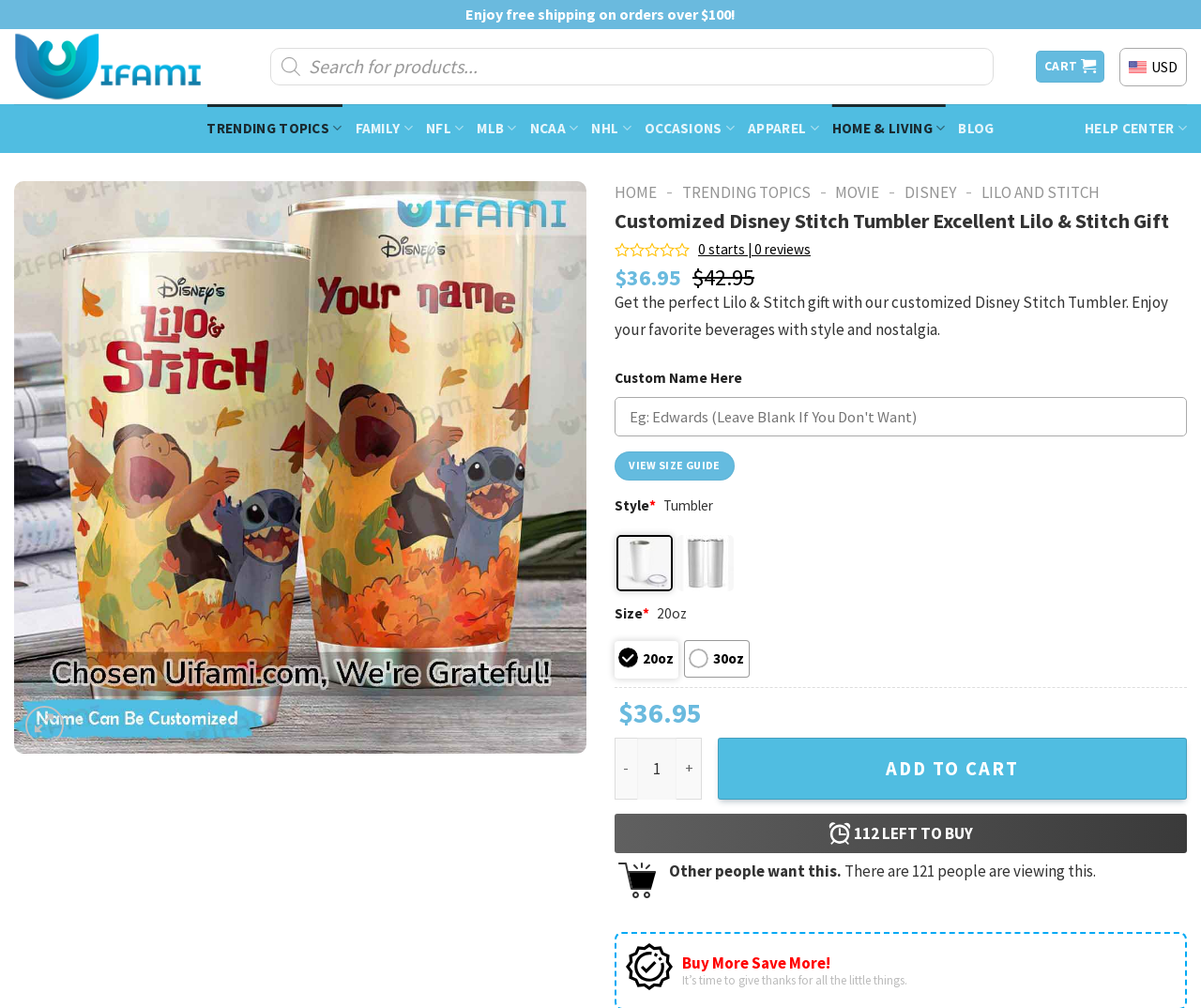What is the price of the customized Disney Stitch Tumbler?
Could you give a comprehensive explanation in response to this question?

The answer can be found in the product information section, where the price is listed. The price of the customized Disney Stitch Tumbler is $36.95.